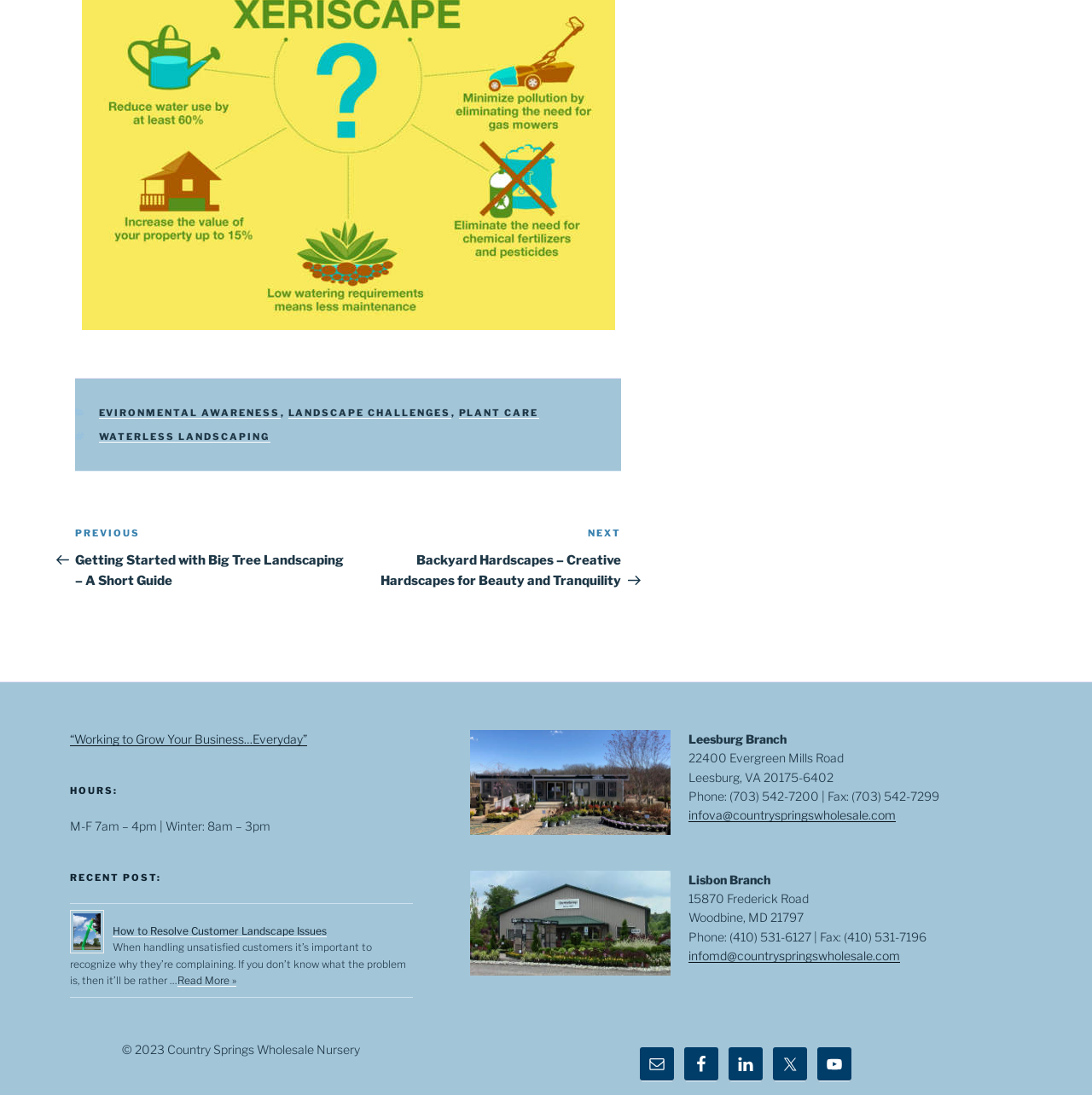What are the hours of operation for the nursery?
Could you give a comprehensive explanation in response to this question?

I found the hours of operation by looking at the heading 'HOURS:' and the text 'M-F 7am – 4pm | Winter: 8am – 3pm' below it.